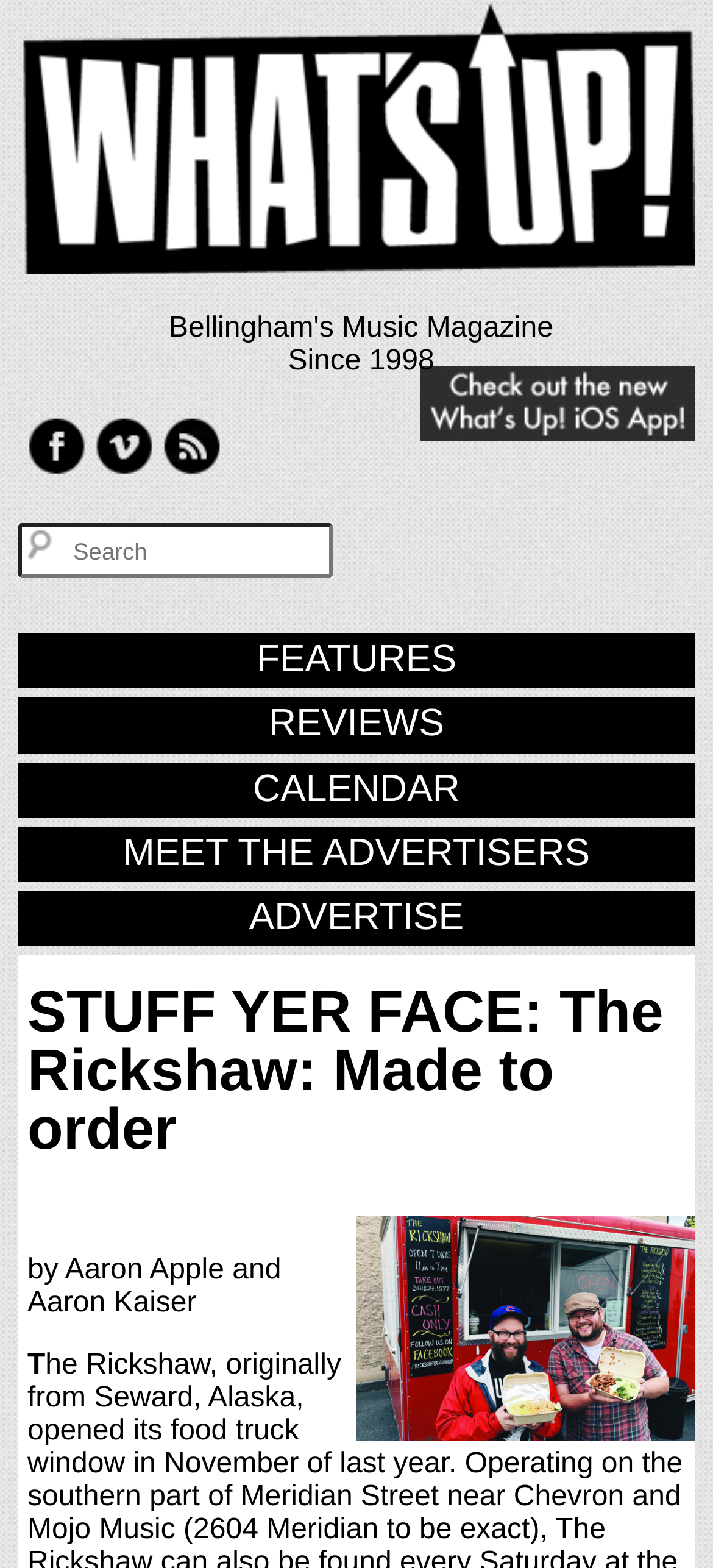Provide a single word or phrase answer to the question: 
What is the name of the magazine?

What's Up!